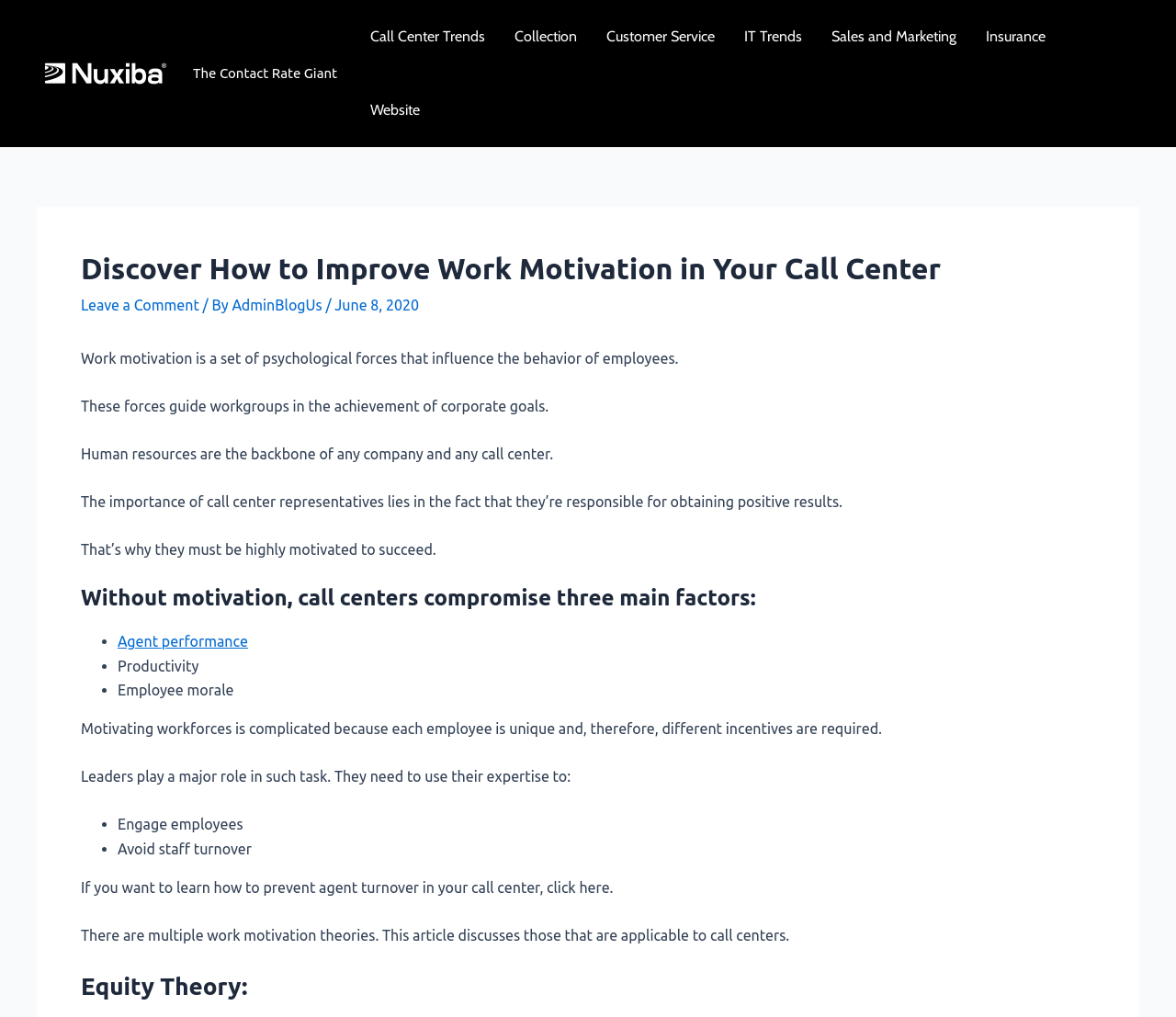Based on the element description: "IT Trends", identify the UI element and provide its bounding box coordinates. Use four float numbers between 0 and 1, [left, top, right, bottom].

[0.62, 0.0, 0.695, 0.072]